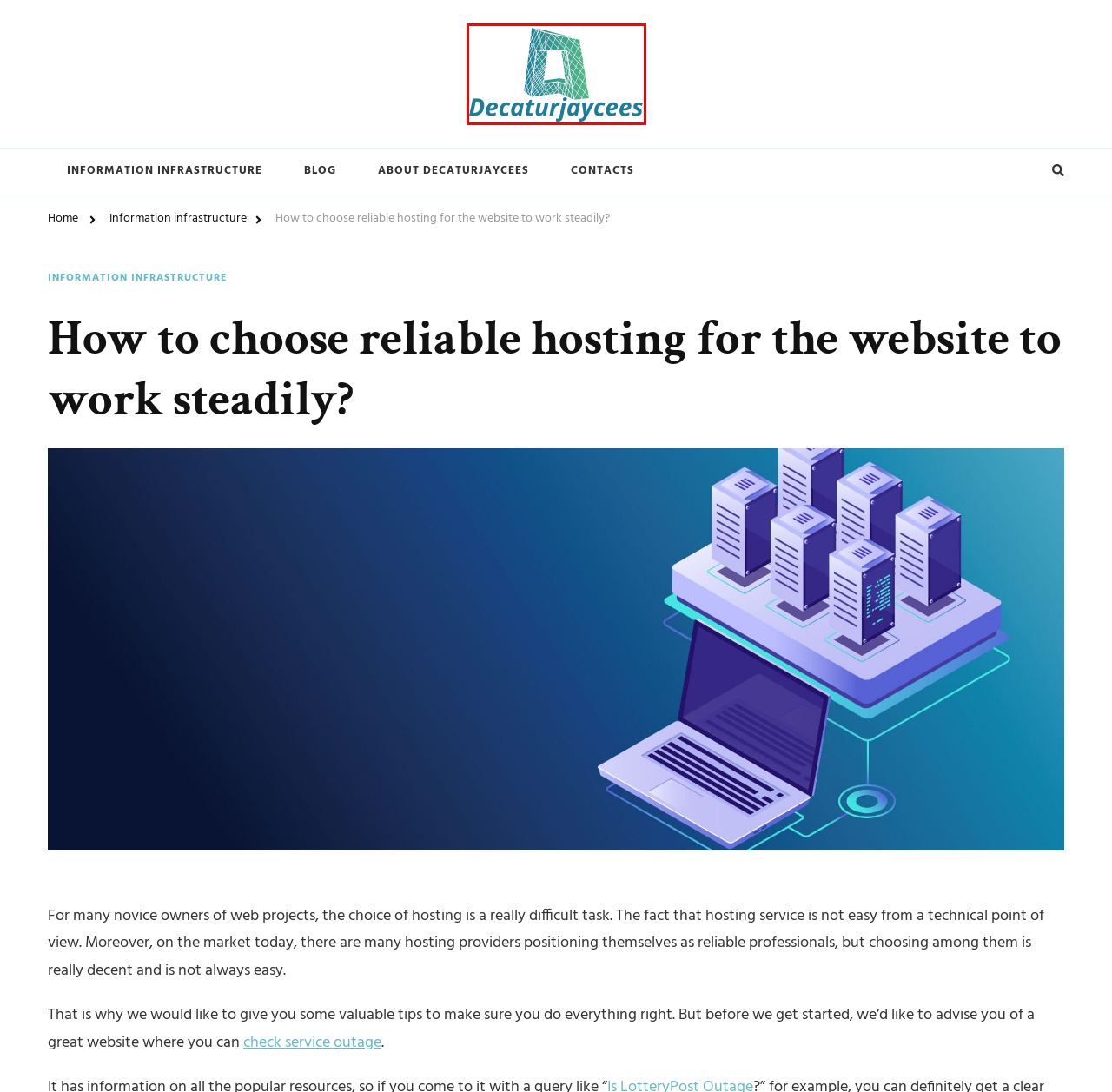Inspect the screenshot of a webpage with a red rectangle bounding box. Identify the webpage description that best corresponds to the new webpage after clicking the element inside the bounding box. Here are the candidates:
A. Risks of Choosing a Web Developer with No IT Experience - Decaturjaycees
B. About Decaturjaycees - Decaturjaycees
C. Decaturjaycees: Your Guide to the IT (Information Technology) World
D. Check website status, Is it down right now? isdownstatus.com
E. Contacts - Decaturjaycees
F. How IT is Changing the Insurance Market in Kazakhstan: Timur Turlov's Perspective - Decaturjaycees
G. How to track big players in the cryptocurrency world? - Decaturjaycees
H. Blog - Decaturjaycees

C